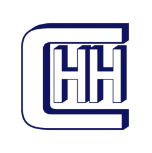Offer a detailed narrative of the scene depicted in the image.

The image features the logo of CHH Engineering, a company potentially involved in conservation works, engineering, or architectural services. The design includes the initials "CHH" prominently displayed, suggesting a modern and professional aesthetic that reflects the company’s focus on quality and innovation. The logo is set against a clean, minimalist background, enhancing its visibility and impact. This visual representation aligns with their identity as a reputable firm in the engineering sector, and it likely serves as a visual anchor on their website, contributing to brand recognition among clients and partners.